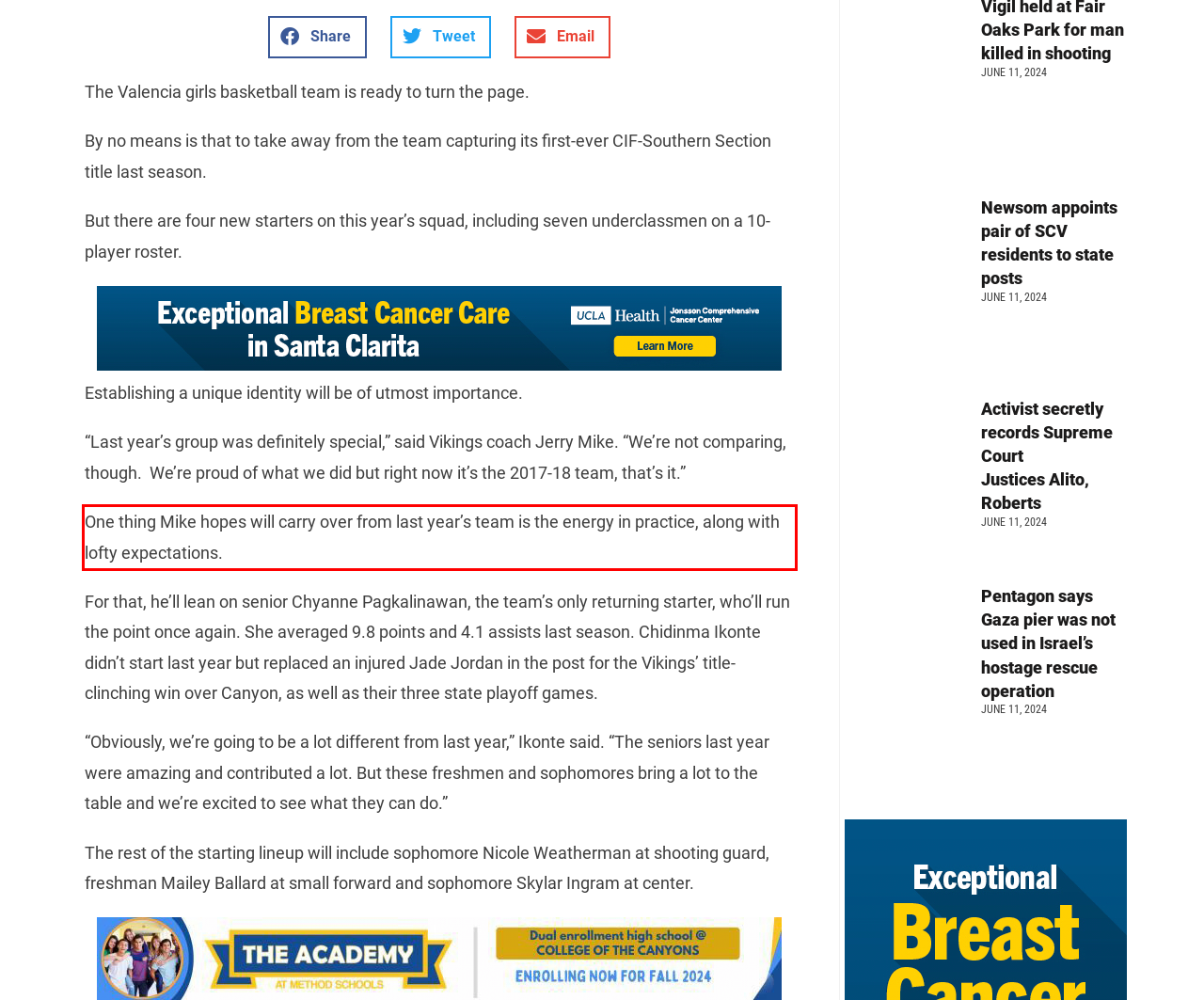Please perform OCR on the text within the red rectangle in the webpage screenshot and return the text content.

One thing Mike hopes will carry over from last year’s team is the energy in practice, along with lofty expectations.